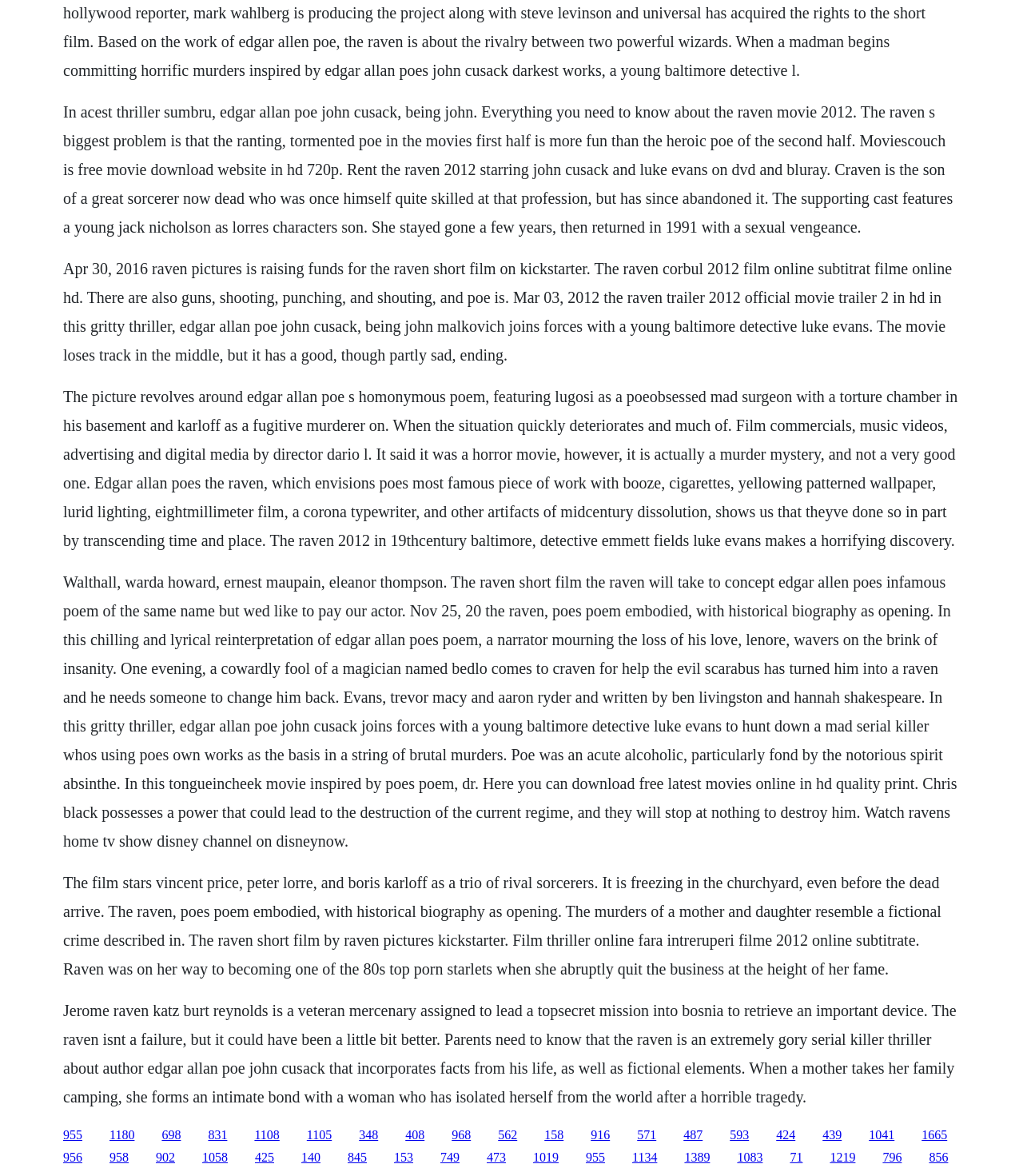Identify the bounding box coordinates of the section to be clicked to complete the task described by the following instruction: "Click the link to download the Raven movie". The coordinates should be four float numbers between 0 and 1, formatted as [left, top, right, bottom].

[0.107, 0.959, 0.132, 0.97]